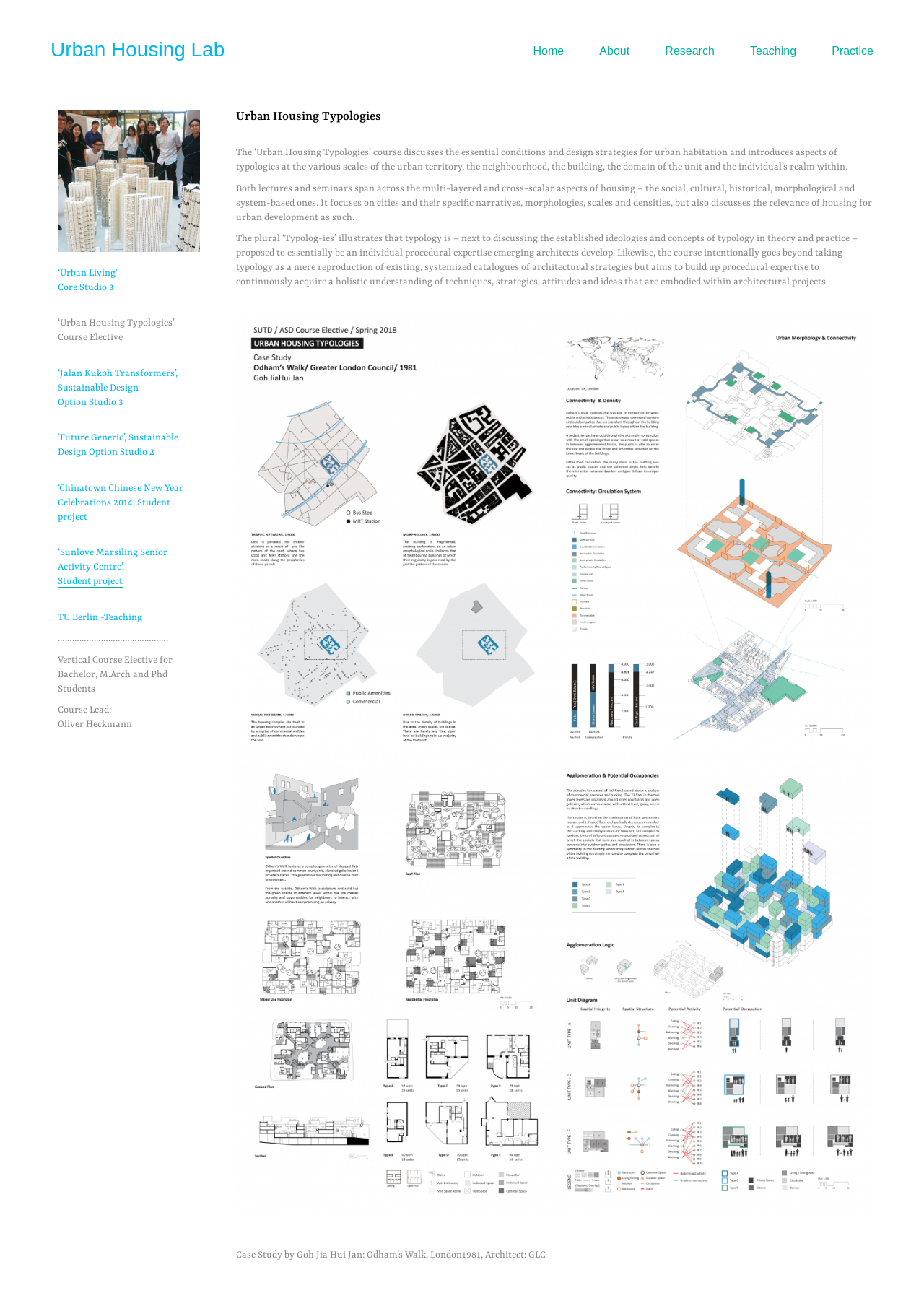Answer the question with a brief word or phrase:
How many student projects are mentioned on this page?

2